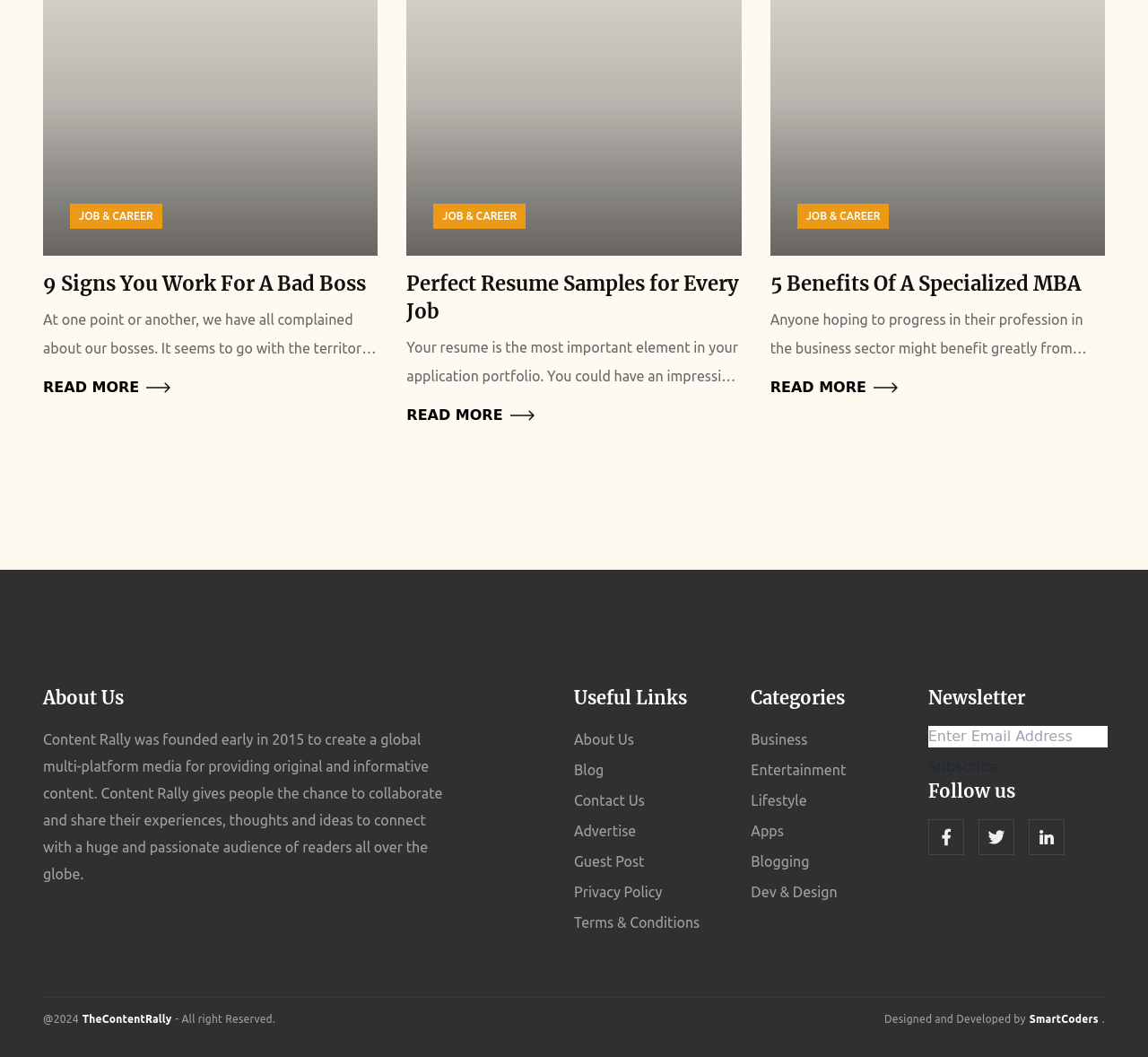Determine the bounding box coordinates of the region I should click to achieve the following instruction: "Explore Photos". Ensure the bounding box coordinates are four float numbers between 0 and 1, i.e., [left, top, right, bottom].

None